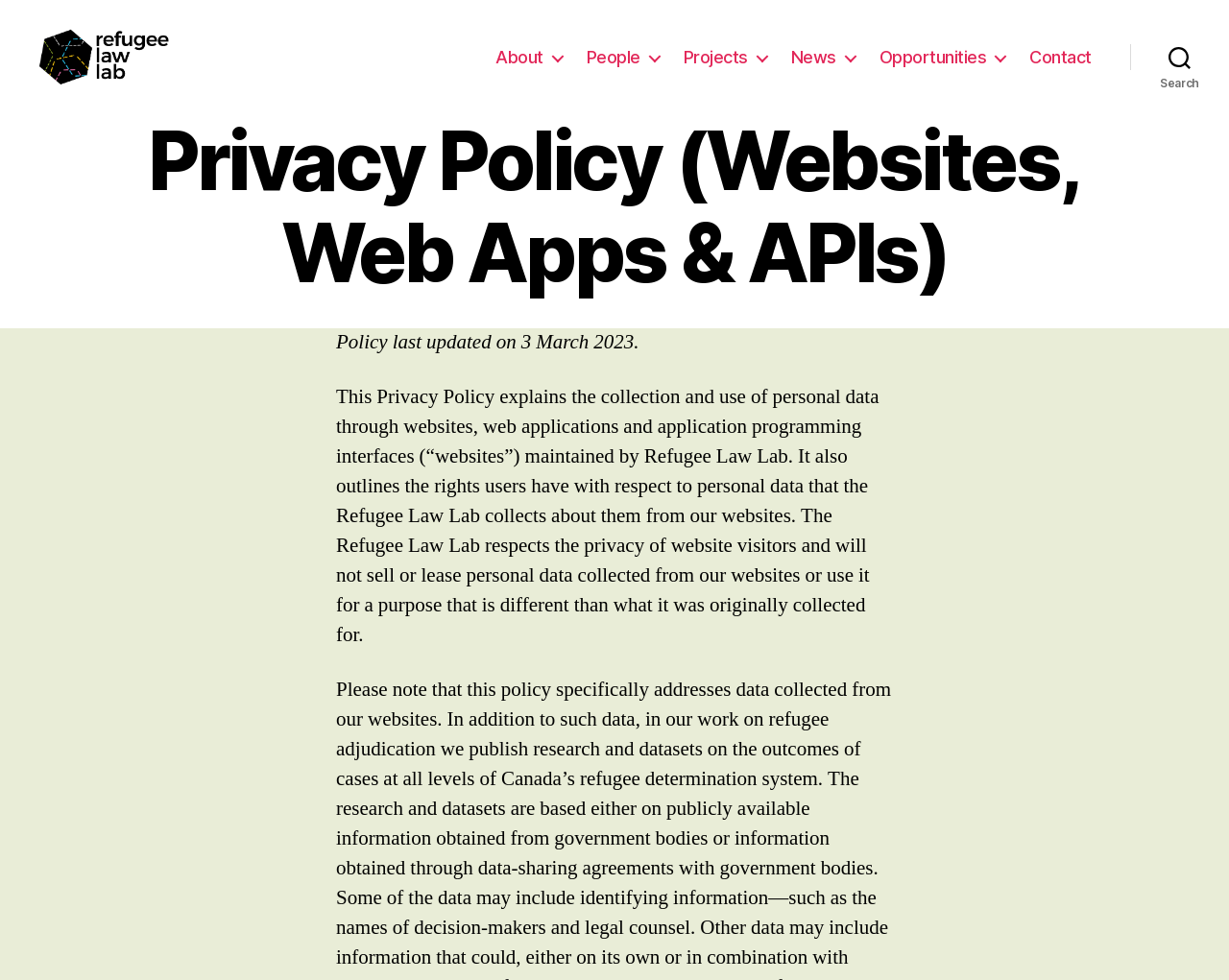Find the bounding box coordinates of the element's region that should be clicked in order to follow the given instruction: "go to Refugee Law Lab homepage". The coordinates should consist of four float numbers between 0 and 1, i.e., [left, top, right, bottom].

[0.031, 0.027, 0.185, 0.116]